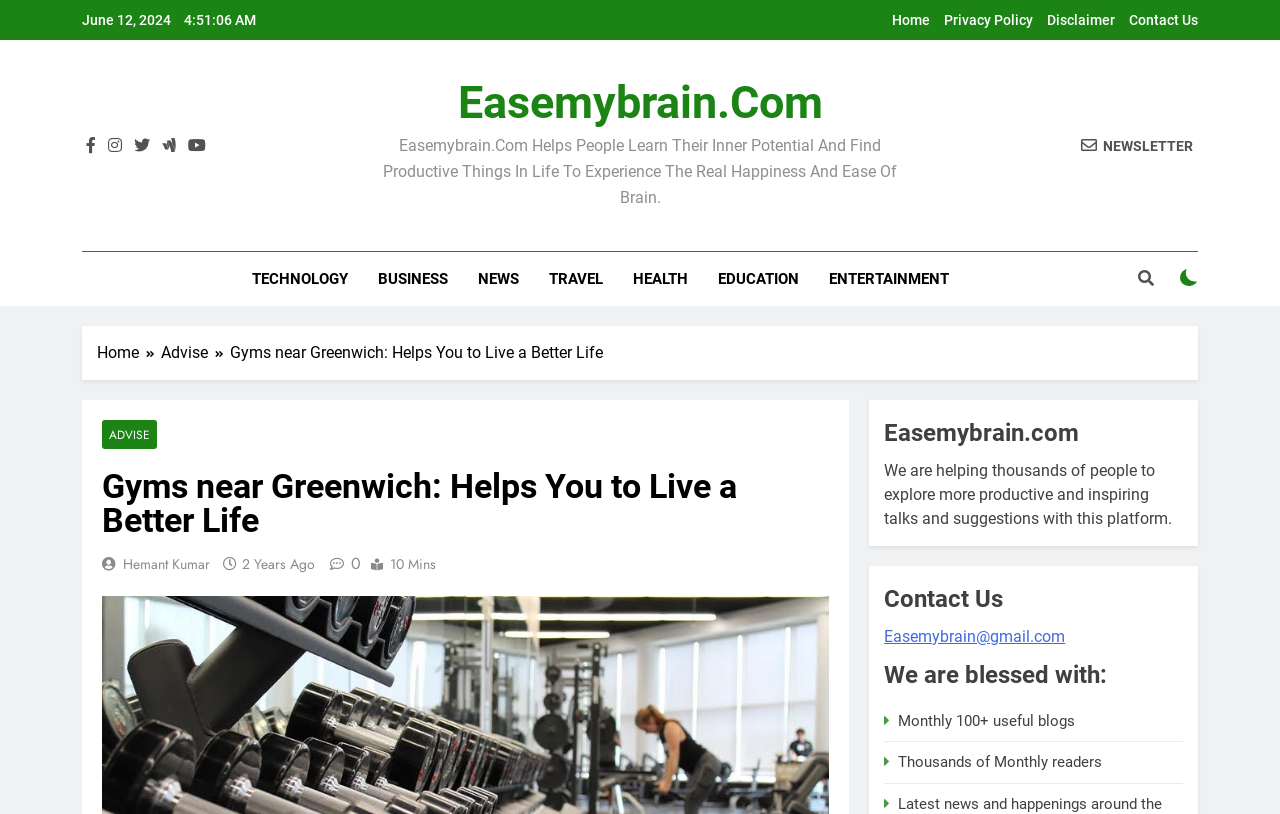Please identify the bounding box coordinates of the area I need to click to accomplish the following instruction: "Click on ADVISE".

[0.08, 0.516, 0.123, 0.552]